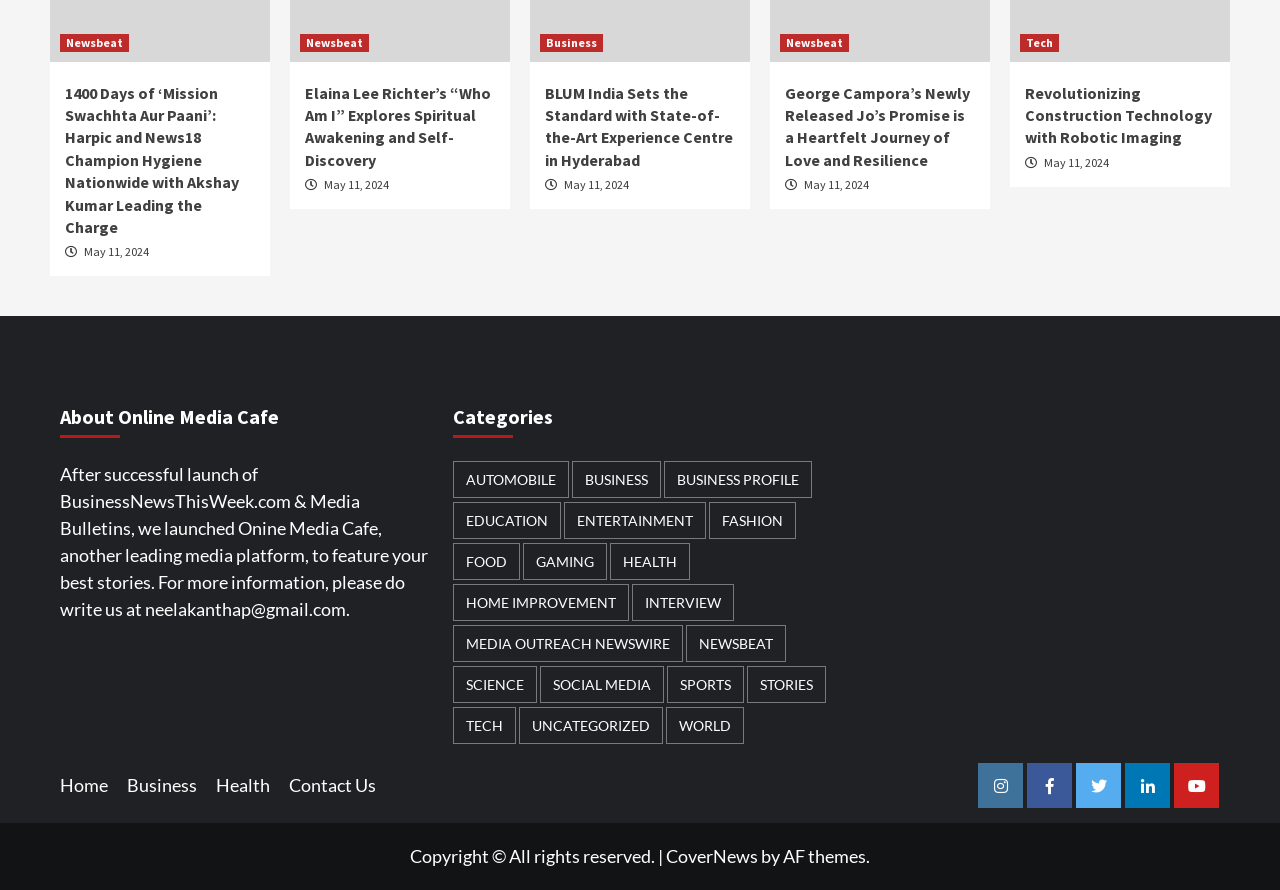How many items are in the Business category?
Based on the image, answer the question in a detailed manner.

I found the link 'Business (24,522 items)' on the webpage, which indicates that the Business category has 24,522 items.